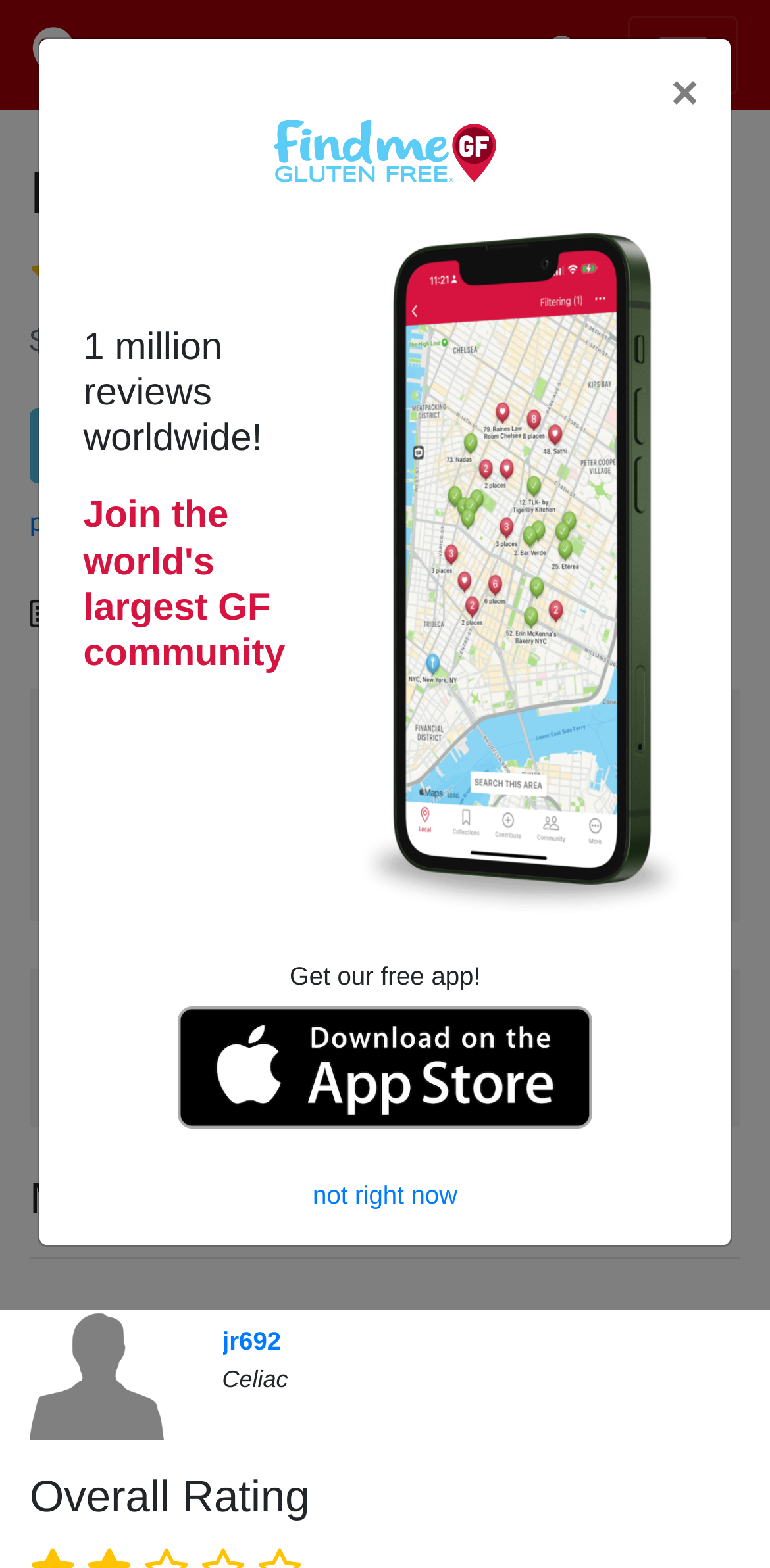Please find and report the bounding box coordinates of the element to click in order to perform the following action: "Toggle navigation". The coordinates should be expressed as four float numbers between 0 and 1, in the format [left, top, right, bottom].

[0.815, 0.01, 0.959, 0.06]